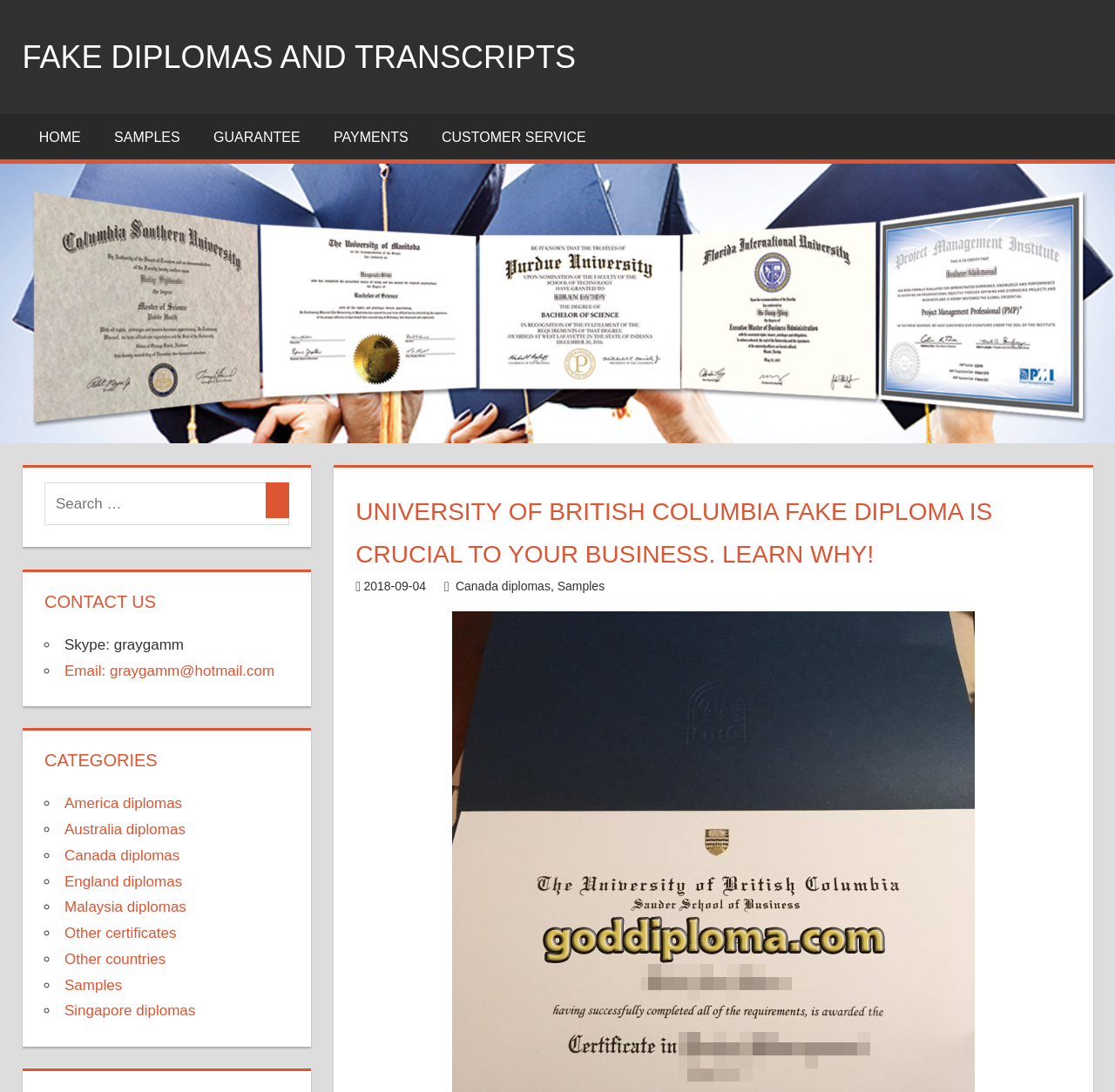What is the contact method provided on the webpage?
Utilize the image to construct a detailed and well-explained answer.

The webpage provides contact information, including a Skype ID 'graygamm' and an email address 'graygamm@hotmail.com', which can be used to contact the website owner or administrator.